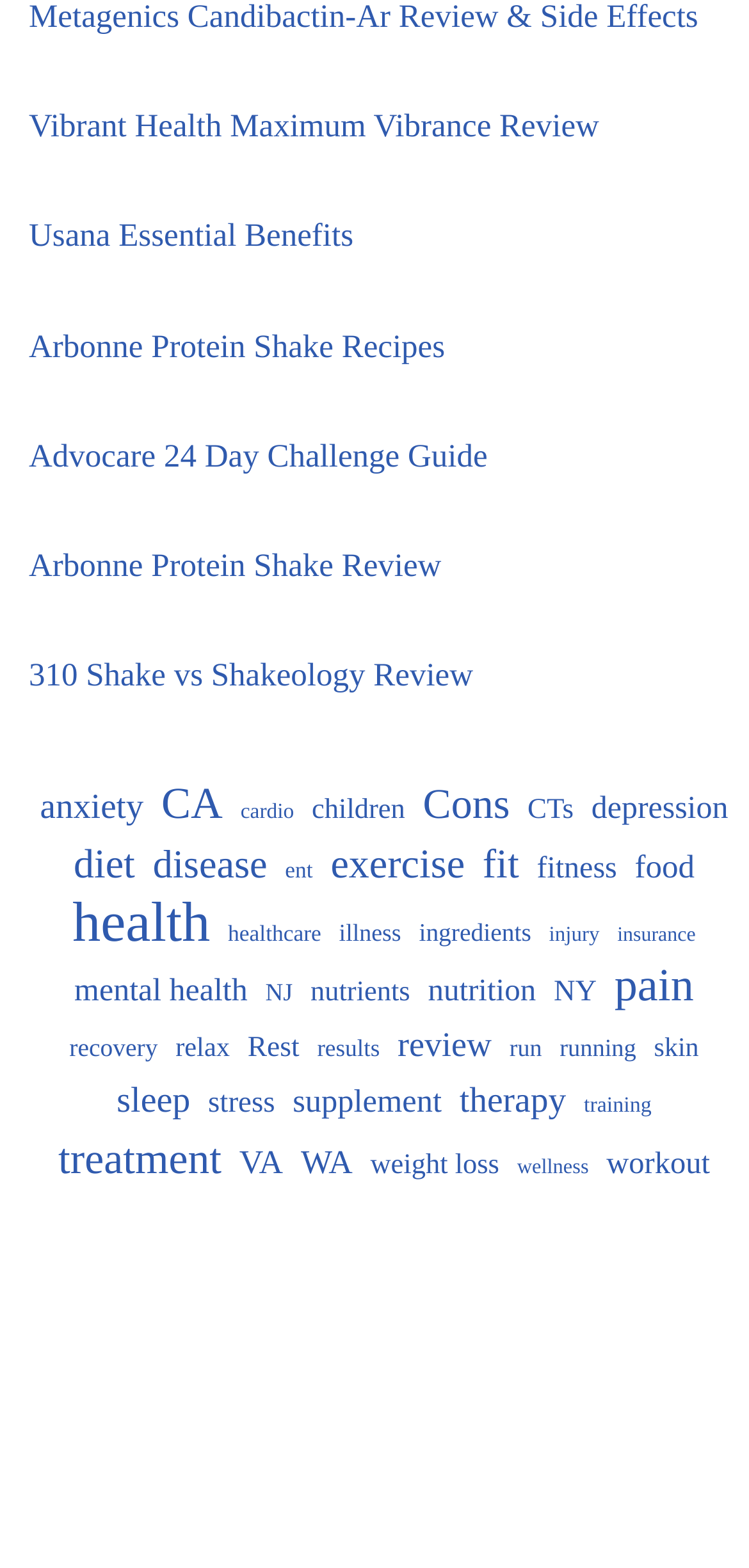What is the topic of the first link?
Using the image, respond with a single word or phrase.

Vibrant Health Maximum Vibrance Review